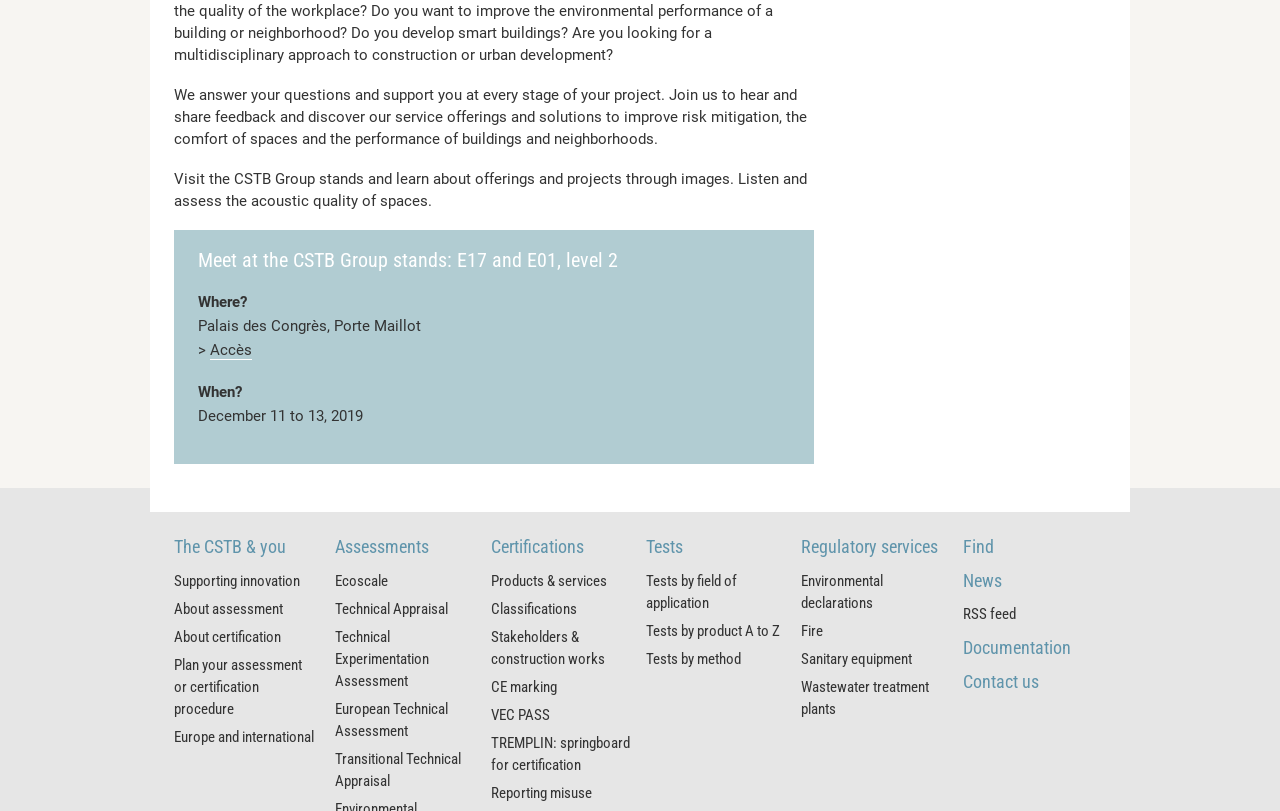What is the location of the CSTB Group stands?
Provide a concise answer using a single word or phrase based on the image.

Palais des Congrès, Porte Maillot